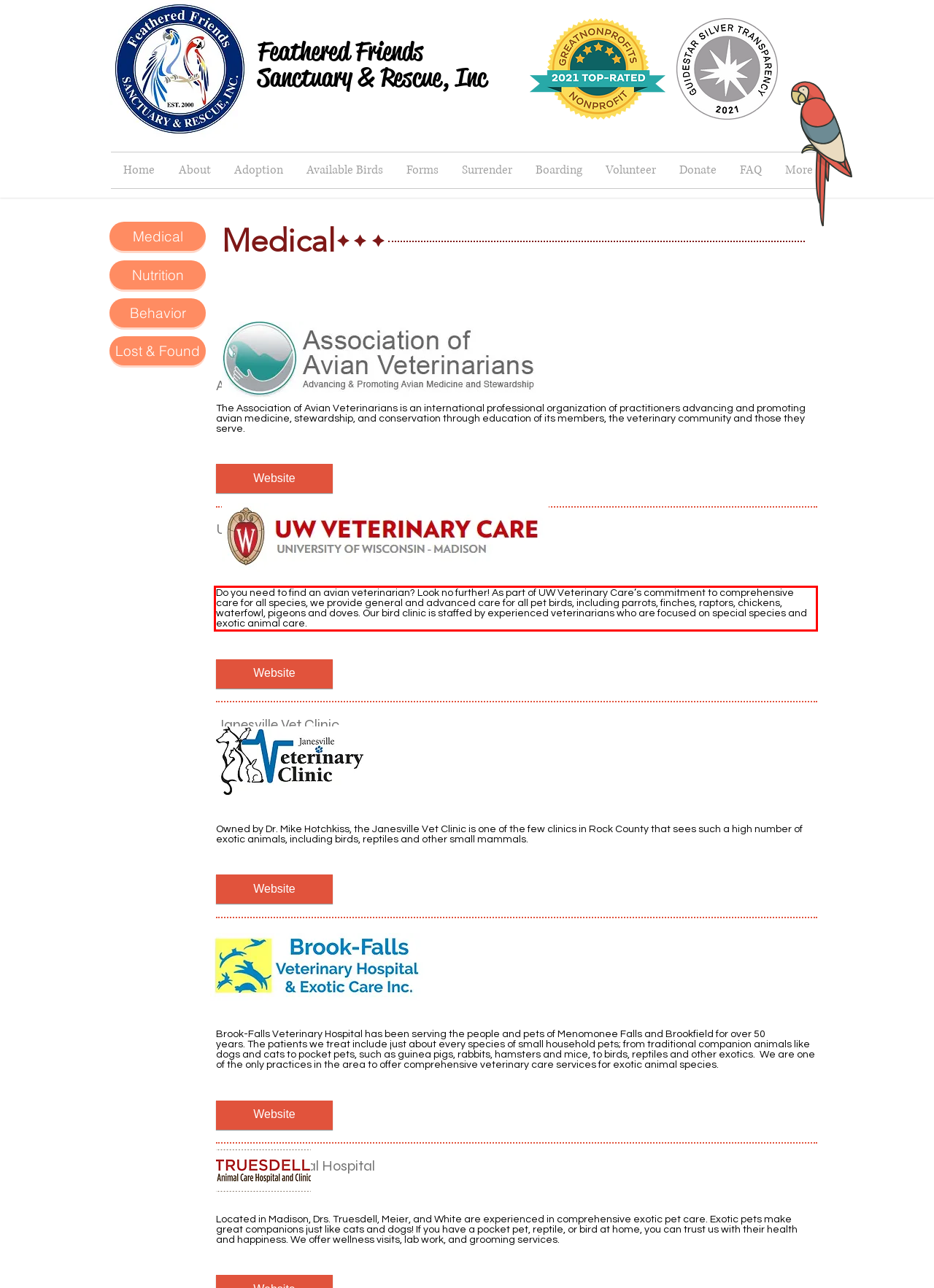By examining the provided screenshot of a webpage, recognize the text within the red bounding box and generate its text content.

Do you need to find an avian veterinarian? Look no further! As part of UW Veterinary Care’s commitment to comprehensive care for all species, we provide general and advanced care for all pet birds, including parrots, finches, raptors, chickens, waterfowl, pigeons and doves. Our bird clinic is staffed by experienced veterinarians who are focused on special species and exotic animal care.